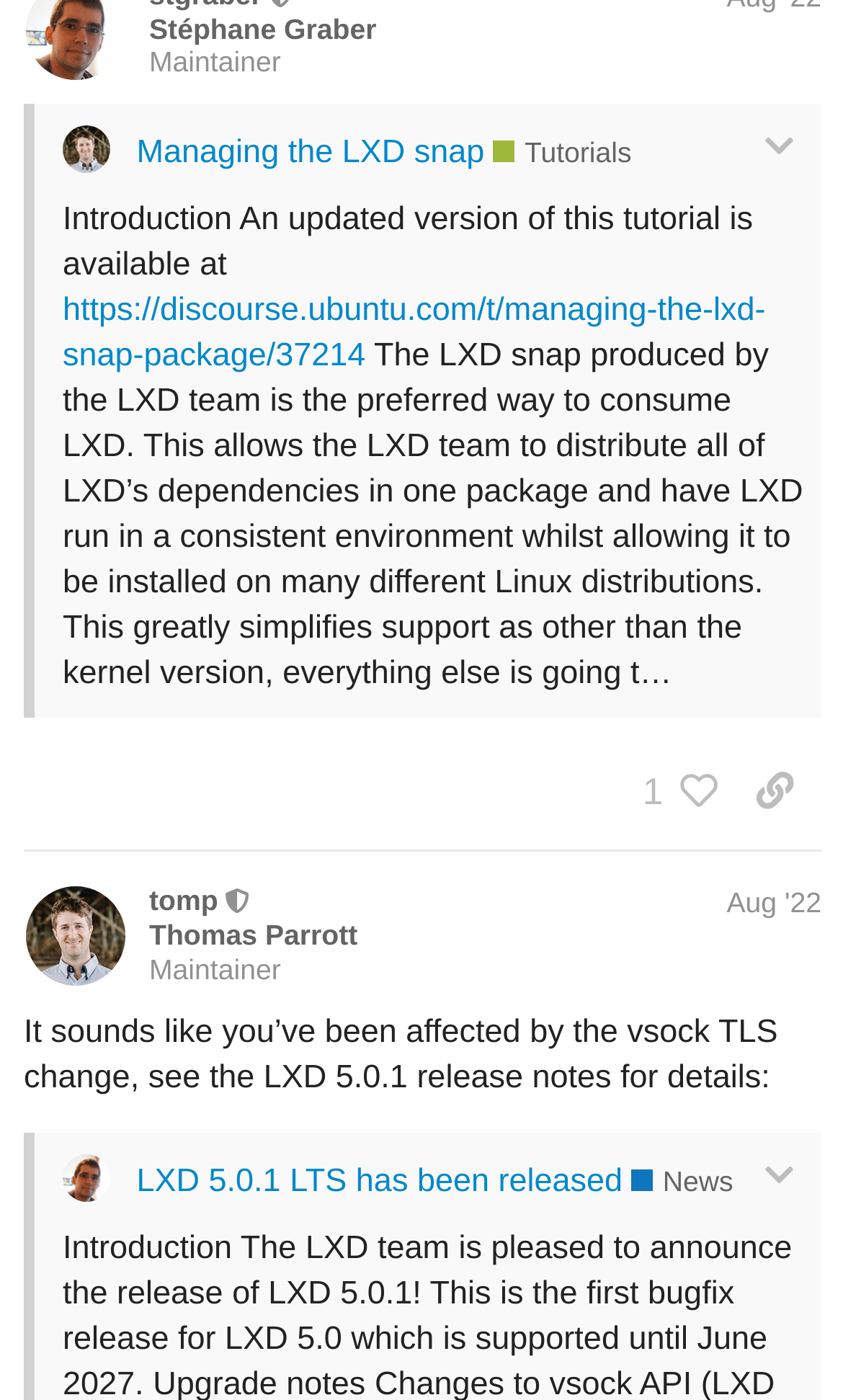Respond to the following question with a brief word or phrase:
Who is the maintainer?

Stéphane Graber